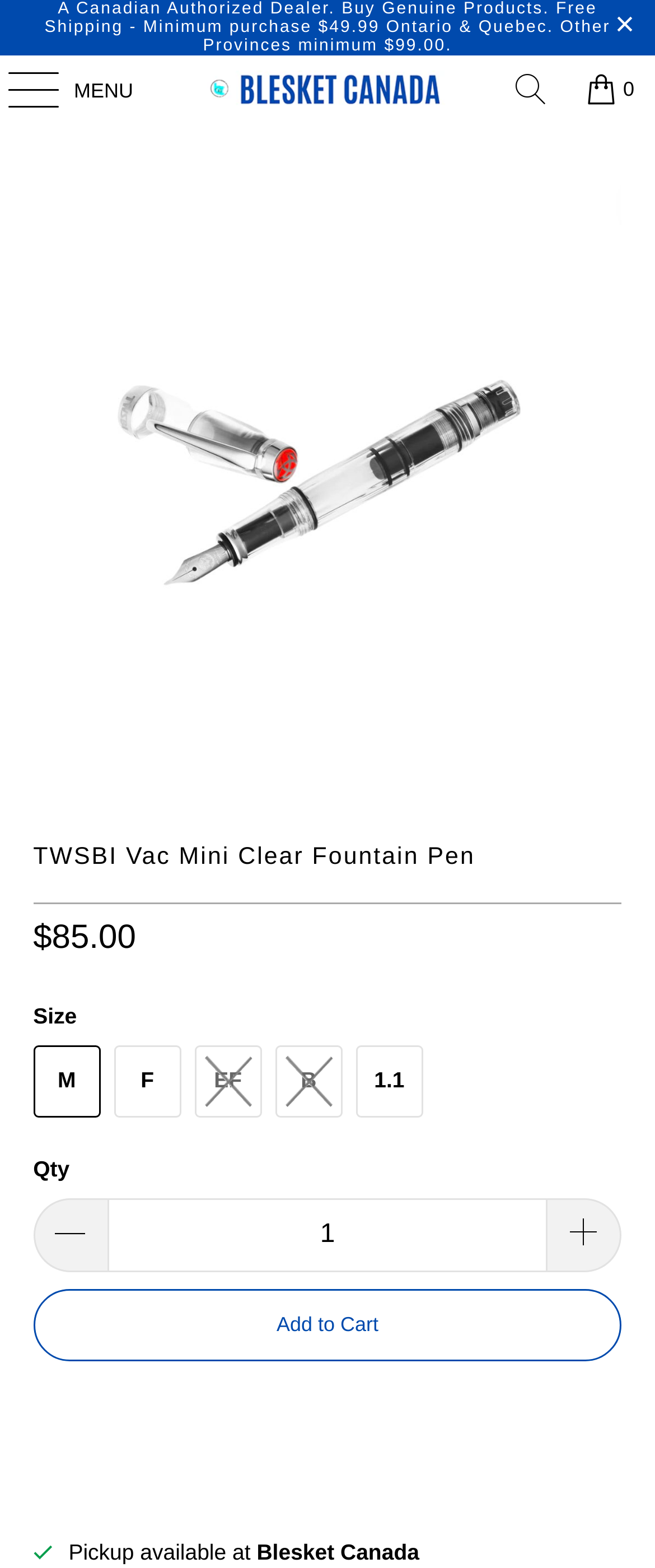Find the bounding box of the UI element described as follows: "M".

[0.051, 0.667, 0.153, 0.713]